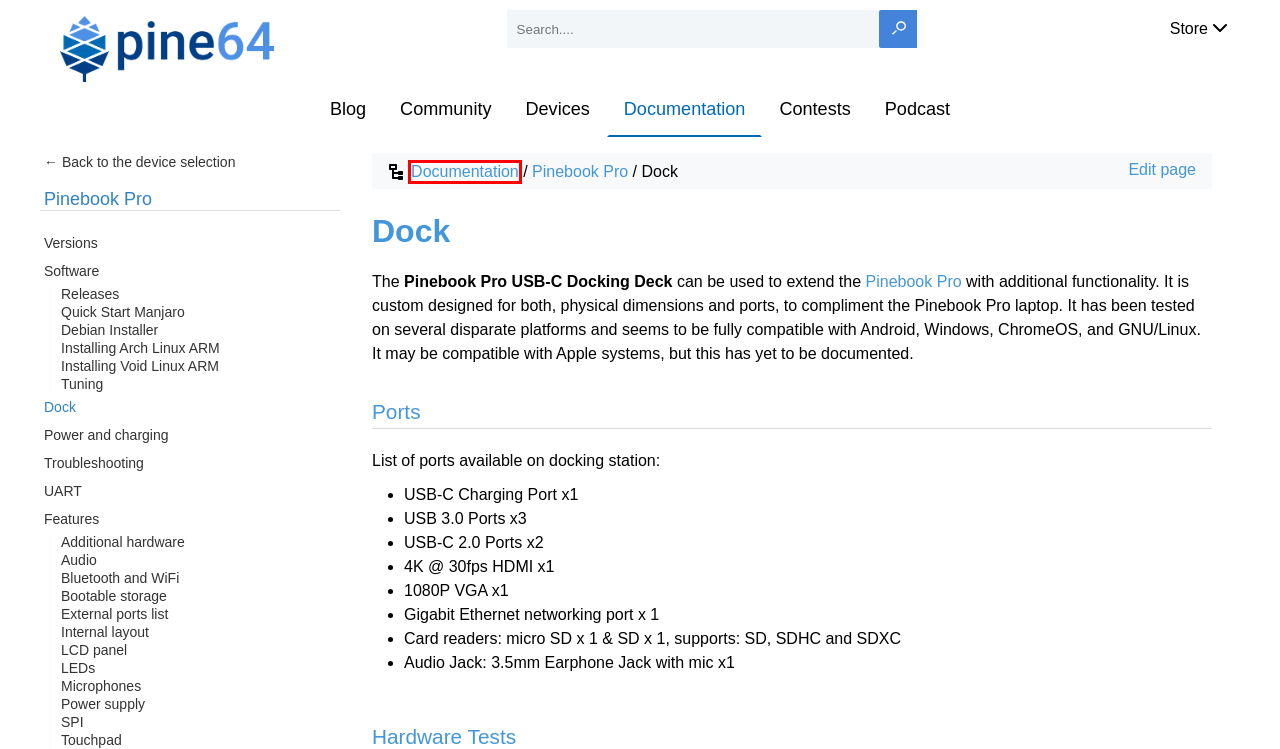Given a screenshot of a webpage with a red bounding box highlighting a UI element, determine which webpage description best matches the new webpage that appears after clicking the highlighted element. Here are the candidates:
A. Pinebook Pro - PINE64
B. PINE64 - Pinebook Pro Hardware and Accessories
C. Documentation - PINE64
D. Sign in to GitHub · GitHub
E. PINE64
F. Home - PINE64 EU
G. PINEBOOK Pro USB-C Docking Deck - PINE STORE
H. vpsFree.cz | Virtual Private Servers free as in speech

C